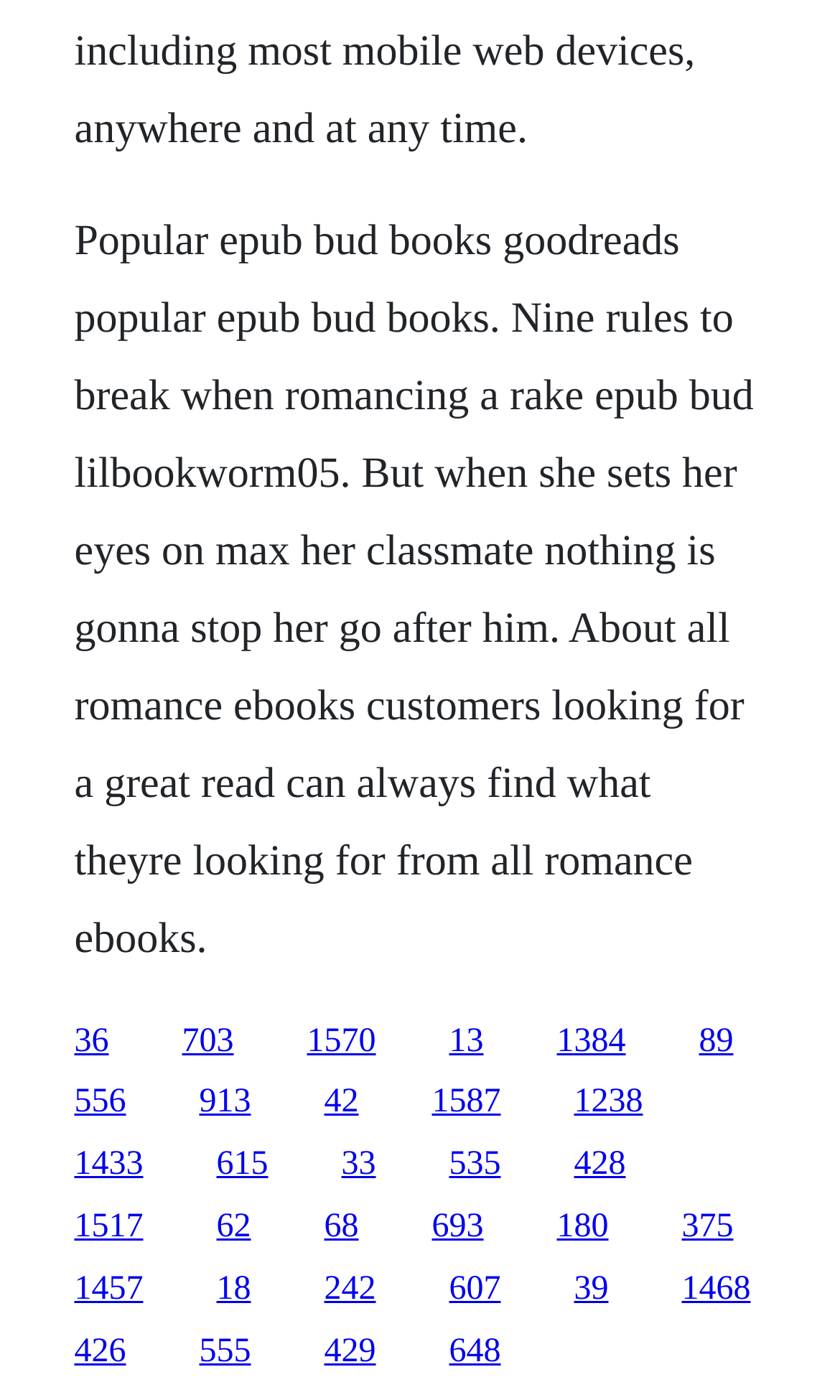Locate the bounding box coordinates of the element you need to click to accomplish the task described by this instruction: "Check out 1384 epub bud books".

[0.663, 0.73, 0.745, 0.756]